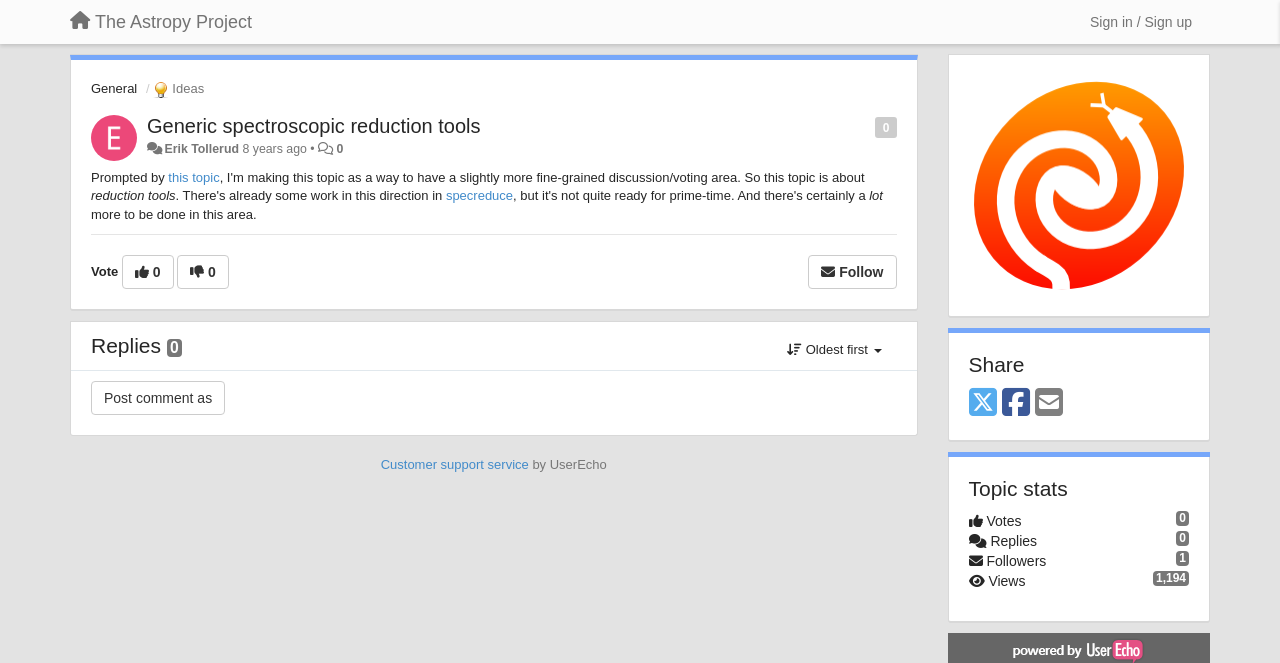From the screenshot, find the bounding box of the UI element matching this description: "value="Post comment as"". Supply the bounding box coordinates in the form [left, top, right, bottom], each a float between 0 and 1.

[0.071, 0.574, 0.176, 0.626]